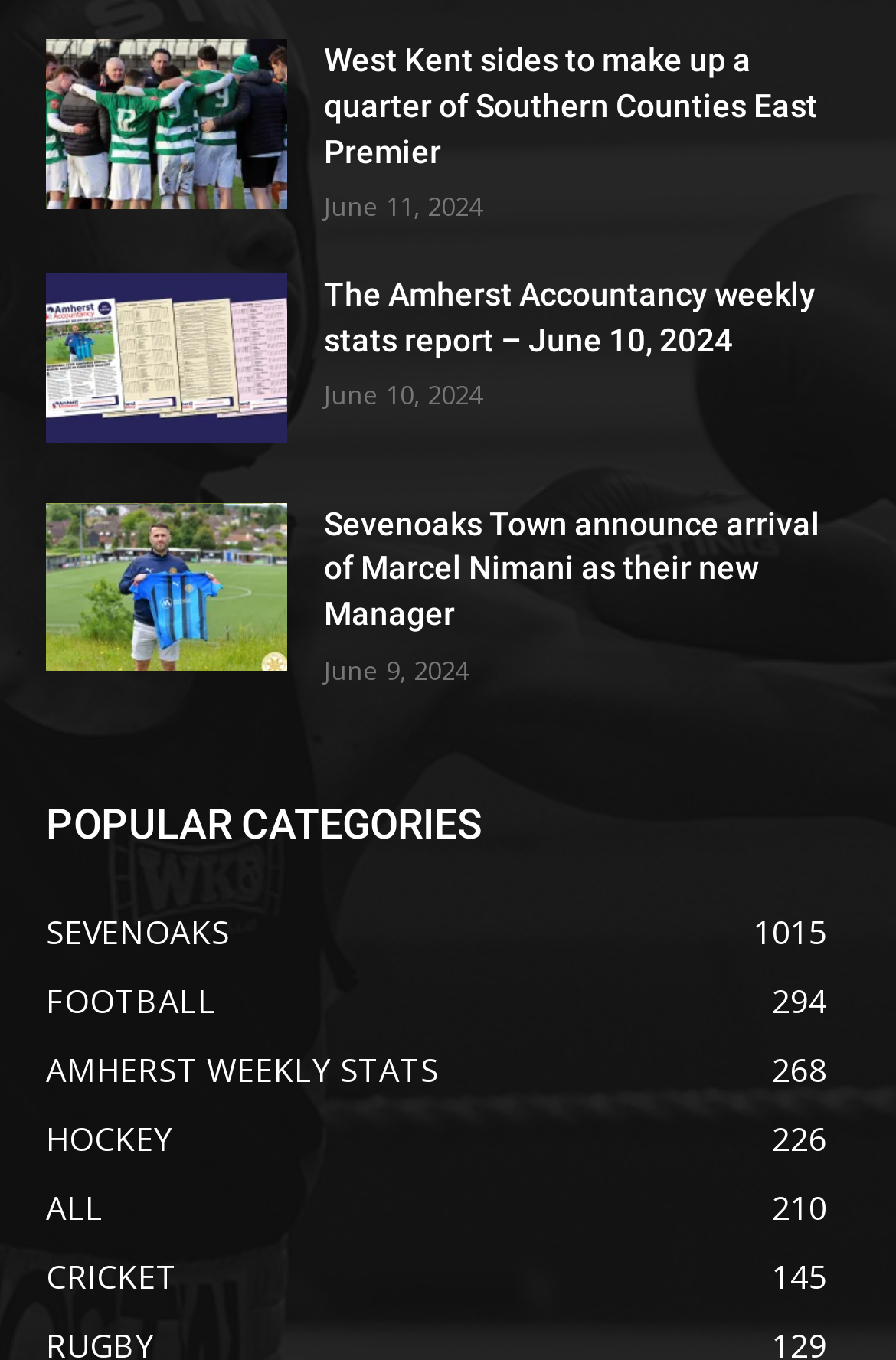Please look at the image and answer the question with a detailed explanation: What is the date of the article 'West Kent sides to make up a quarter of Southern Counties East Premier'?

I found the date by looking at the time element associated with the article 'West Kent sides to make up a quarter of Southern Counties East Premier', which is 'June 11, 2024'.